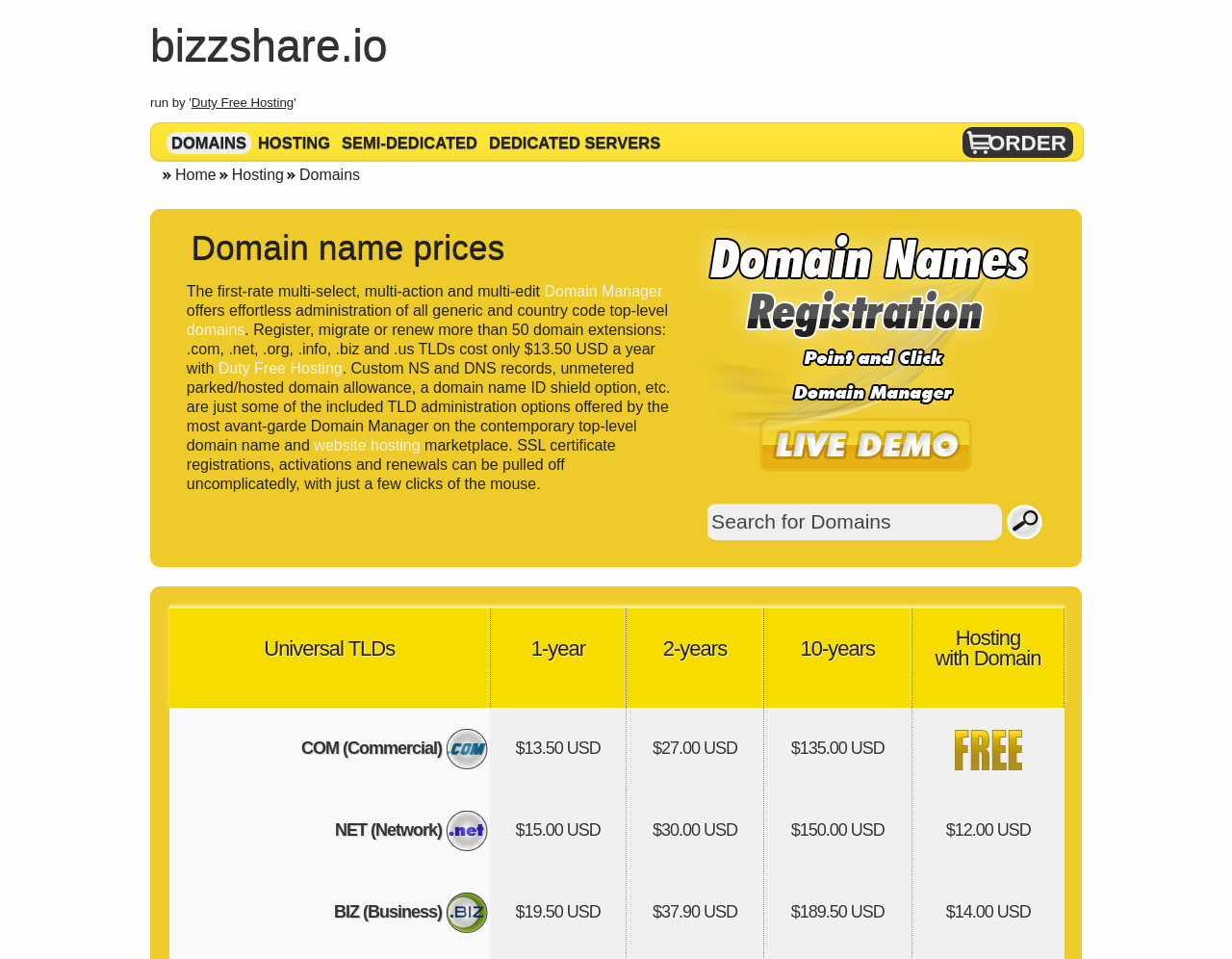Offer a comprehensive description of the webpage’s content and structure.

This webpage is about a cheap domain registration service provider, Duty Free Hosting. At the top, there is a header section with the company name "bizzshare.io" and several links to different sections of the website, including "DOMAINS", "HOSTING", "SEMI-DEDICATED", and "DEDICATED SERVERS". On the top right, there is a link to "ORDER".

Below the header, there are two main sections. On the left, there are links to "Home" and "Hosting", followed by a static text "Domains". On the right, there is a large section with a heading "Cheap domain registration service providers" and an image with the same title. This section contains a search box with a label "Search for Domains" and a "Search" button.

Below the search box, there is a section with a heading "Domain name prices" and a description of the domain manager features. This section lists the prices of different top-level domains, including .com, .net, .org, and others, with prices ranging from $13.50 to $189.50 USD per year. The prices are presented in a table with columns for 1-year, 2-years, 10-years, and hosting with domain registration.

Overall, the webpage is focused on providing information about domain registration services and prices, with a prominent search box and a detailed table of prices.